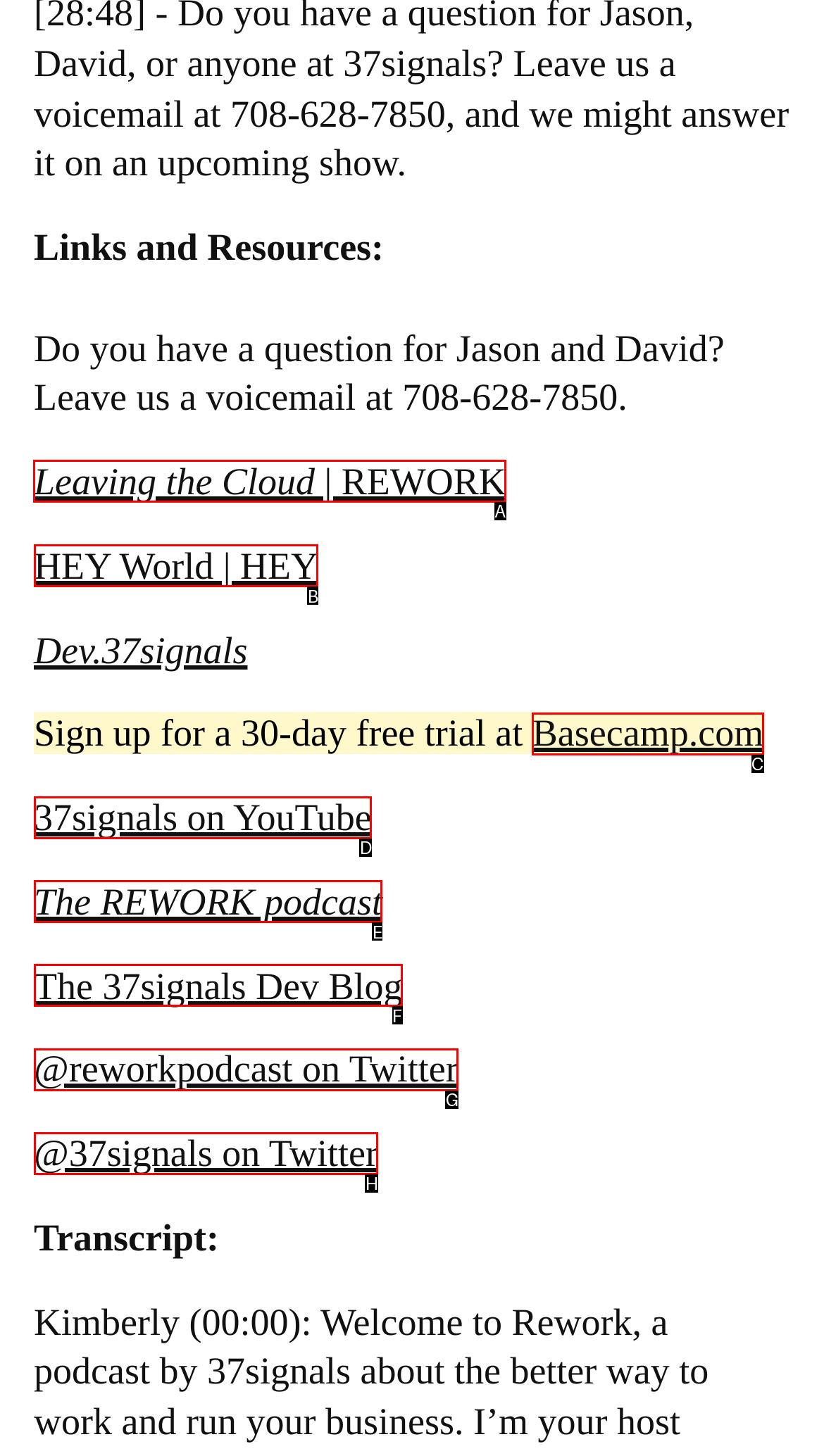Identify the HTML element to select in order to accomplish the following task: Visit REWORK
Reply with the letter of the chosen option from the given choices directly.

A